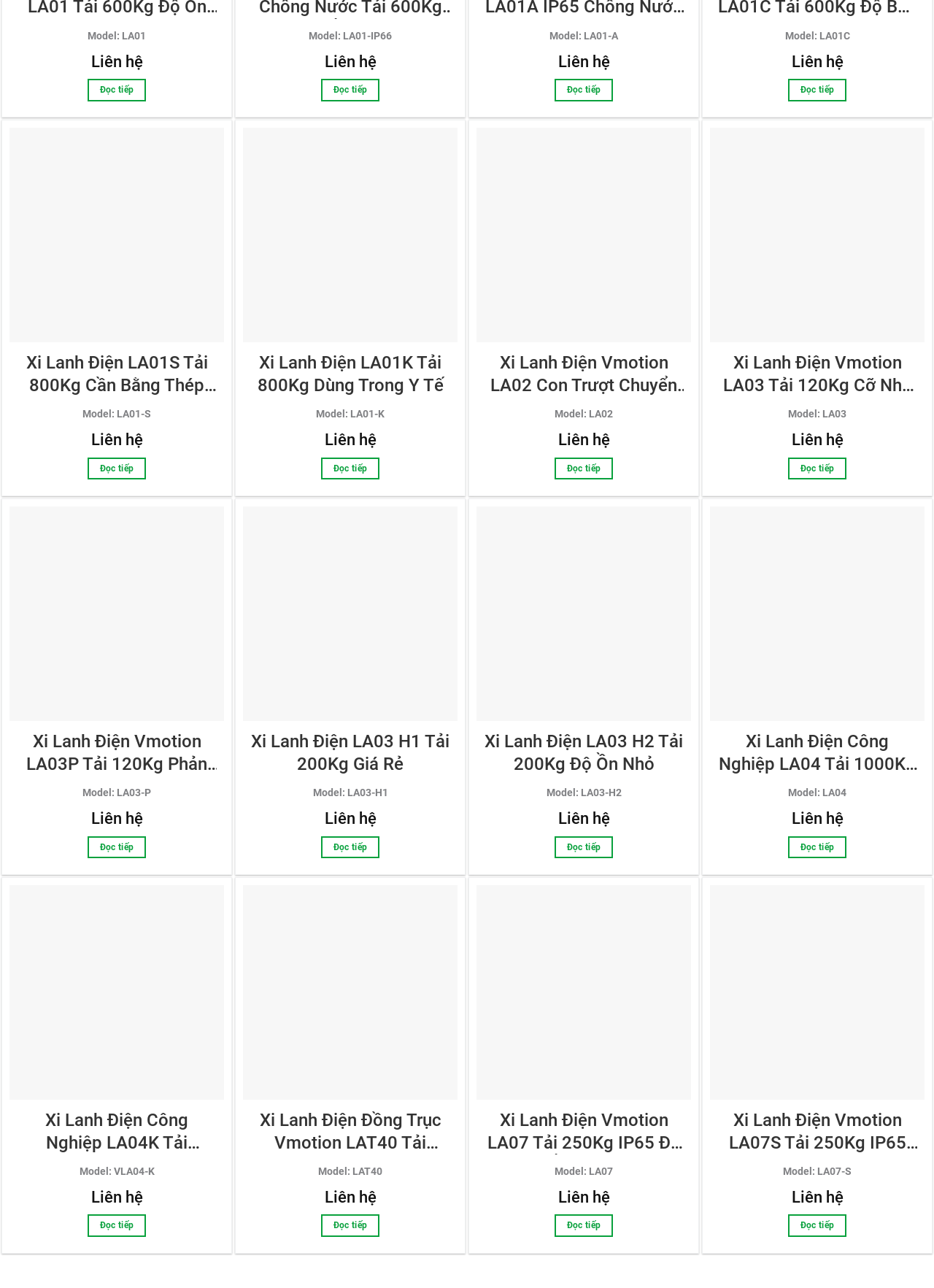Please determine the bounding box coordinates for the element that should be clicked to follow these instructions: "Check the details of Xi Lanh Điện Công Nghiệp LA04 Tải 1000Kg IP65".

[0.768, 0.567, 0.982, 0.602]